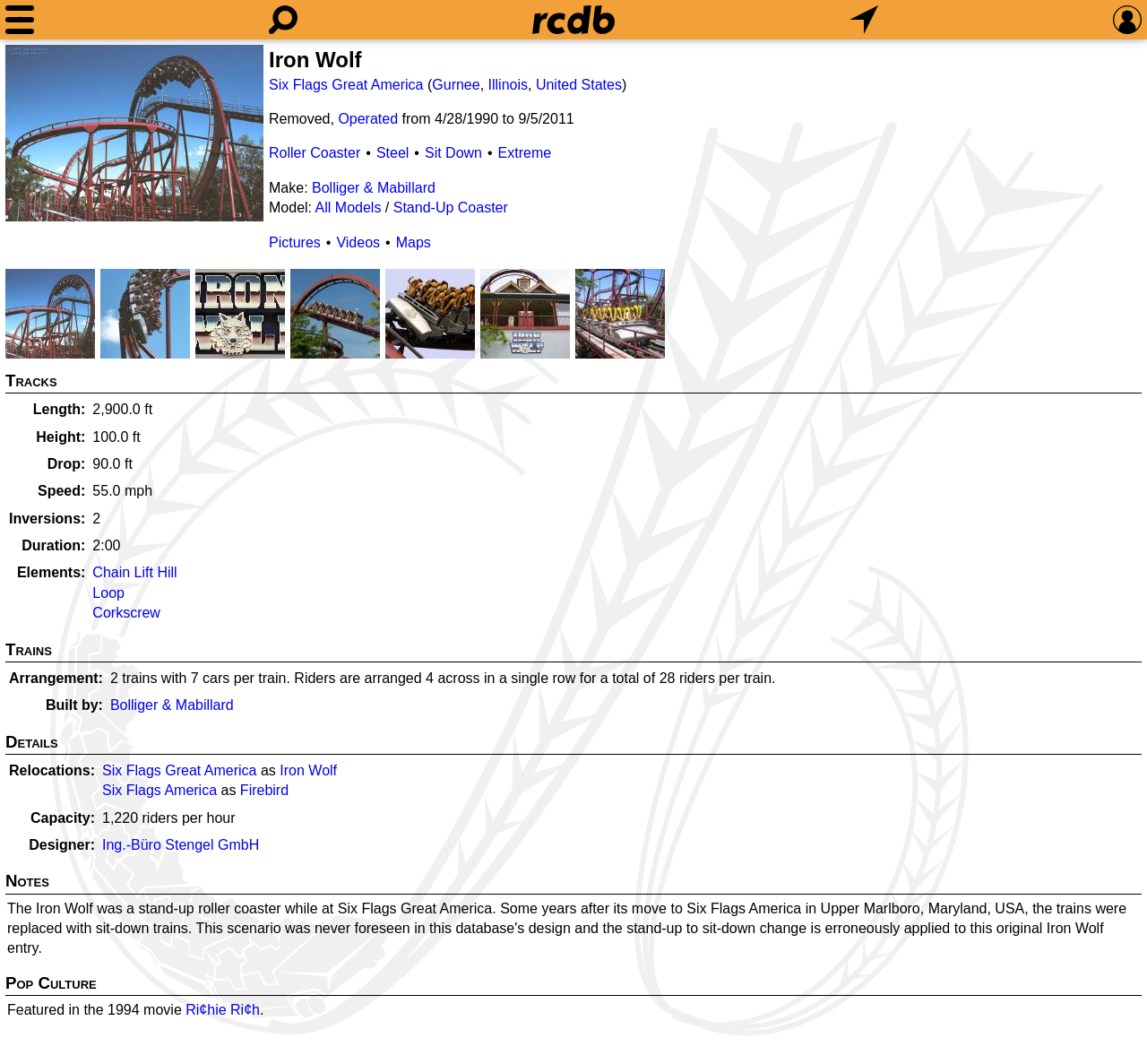Bounding box coordinates are specified in the format (top-left x, top-left y, bottom-right x, bottom-right y). All values are floating point numbers bounded between 0 and 1. Please provide the bounding box coordinate of the region this sentence describes: Chain Lift Hill

[0.081, 0.531, 0.154, 0.545]